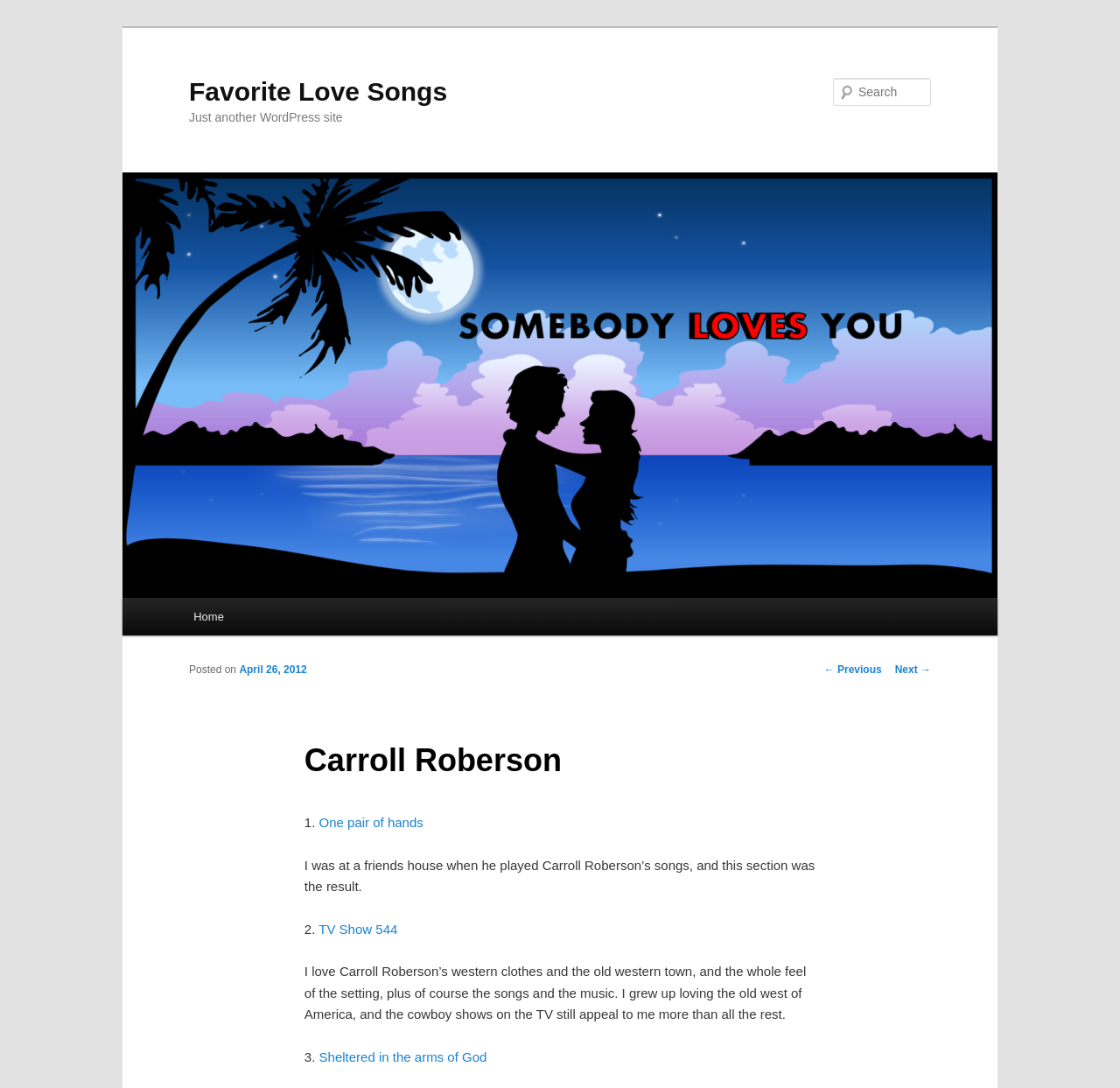Give a detailed account of the webpage's layout and content.

The webpage is about Carroll Roberson, with a focus on his love songs. At the top, there is a link to skip to the primary content. Below that, there is a heading that reads "Favorite Love Songs" with a link to the same title. Next to it, there is another heading that says "Just another WordPress site". 

On the left side, there is a large image with the title "Favorite Love Songs". Above the image, there is a search bar with a label "Search". To the right of the search bar, there is a static text "Search". 

Below the image, there is a main menu with a link to "Home". On the right side, there is a post navigation section with links to "← Previous" and "Next →". 

The main content of the page is divided into sections, each with a number and a title. The first section is titled "One pair of hands" and has a descriptive text about the author's experience listening to Carroll Roberson's songs at a friend's house. The second section is titled "TV Show 544" and has a descriptive text about the author's love for Carroll Roberson's western clothes and the old western town setting. The third section is titled "Sheltered in the arms of God".